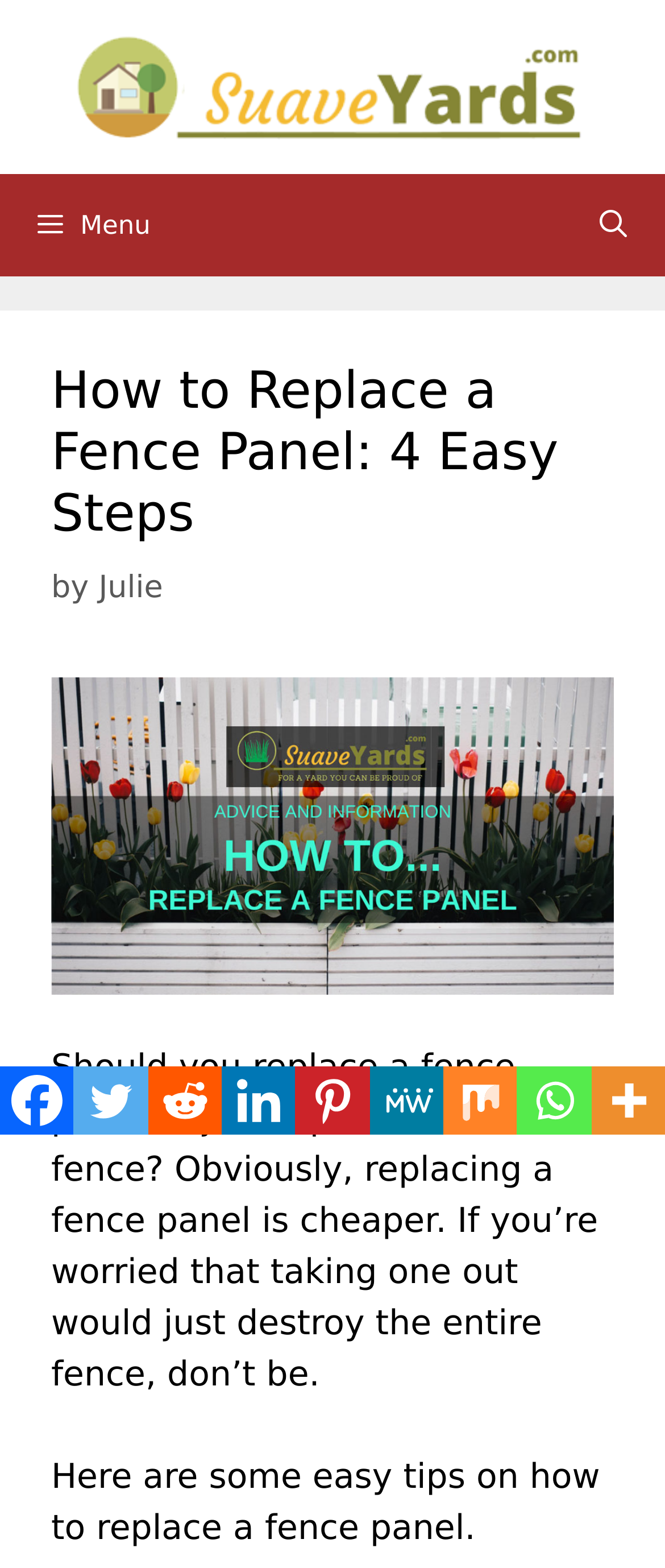Predict the bounding box coordinates of the area that should be clicked to accomplish the following instruction: "Click the SuaveYards.com link". The bounding box coordinates should consist of four float numbers between 0 and 1, i.e., [left, top, right, bottom].

[0.103, 0.043, 0.897, 0.066]